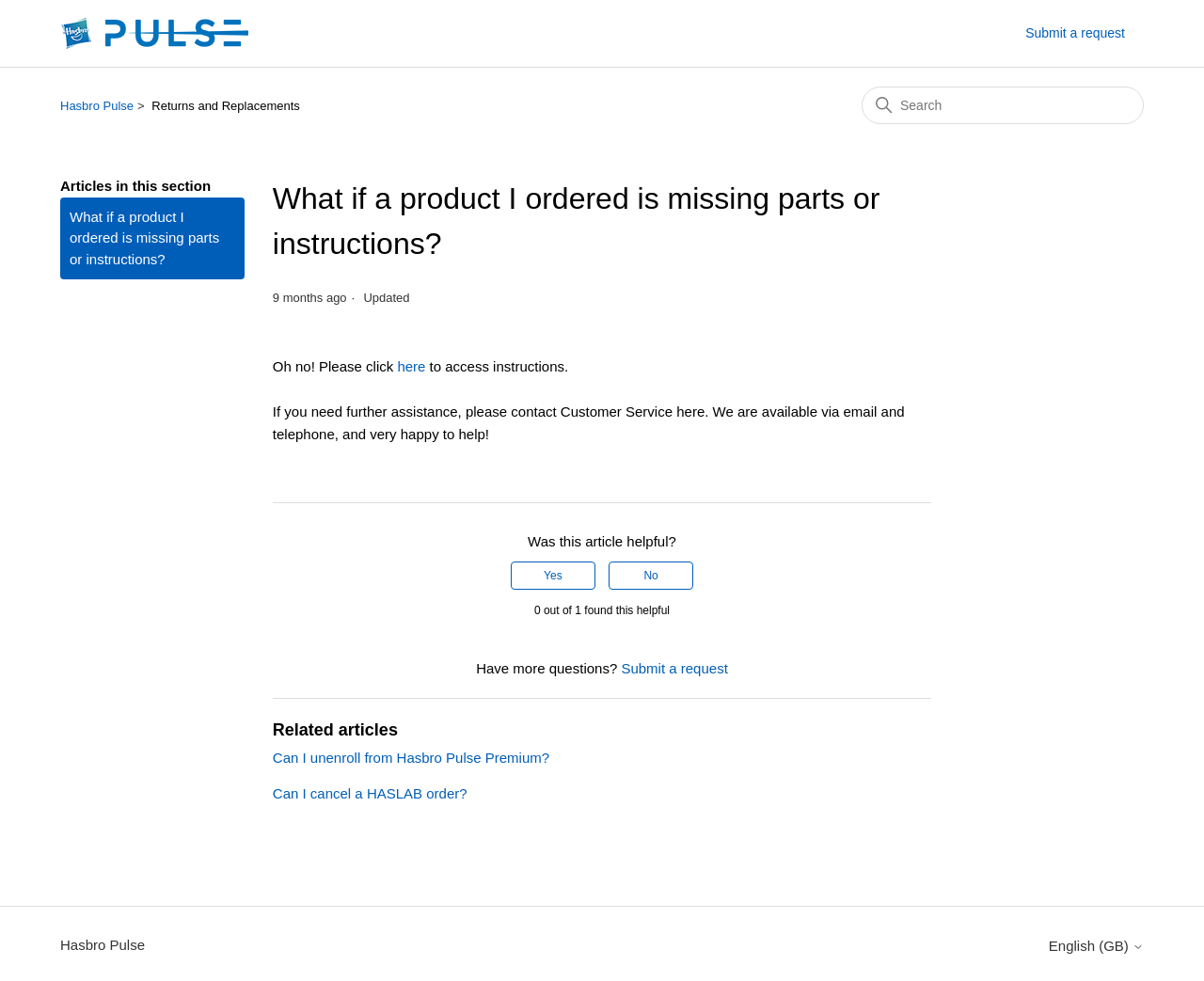Provide the bounding box coordinates of the HTML element described as: "Hasbro Pulse". The bounding box coordinates should be four float numbers between 0 and 1, i.e., [left, top, right, bottom].

[0.05, 0.101, 0.111, 0.115]